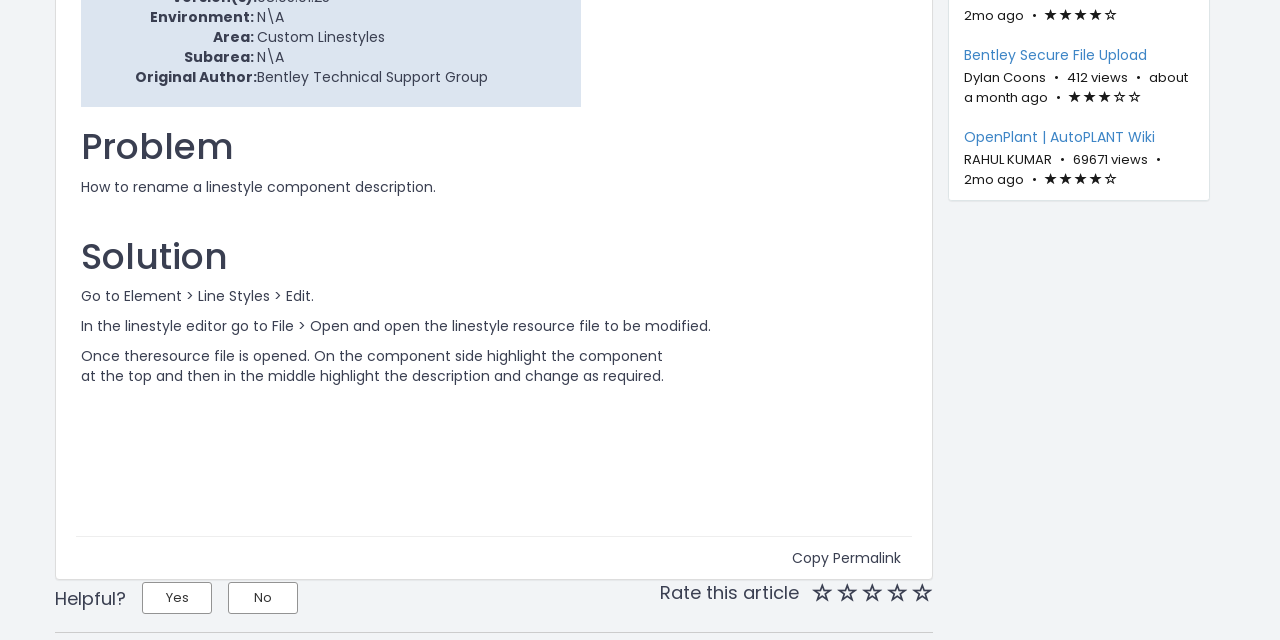Identify the bounding box for the UI element described as: "Yes". The coordinates should be four float numbers between 0 and 1, i.e., [left, top, right, bottom].

[0.111, 0.909, 0.166, 0.959]